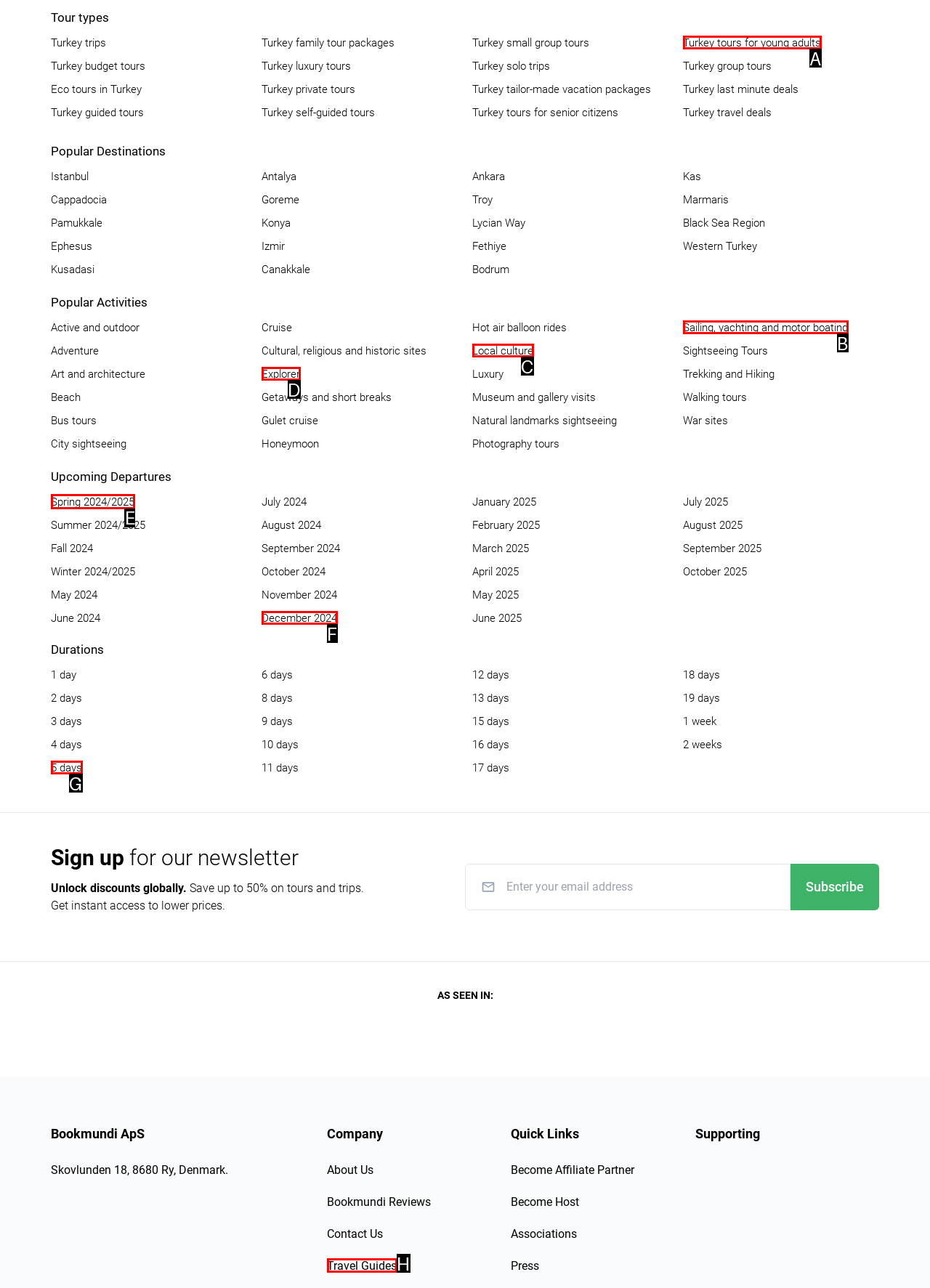Select the letter of the UI element that matches this task: Check Spring 2024/2025 departures
Provide the answer as the letter of the correct choice.

E